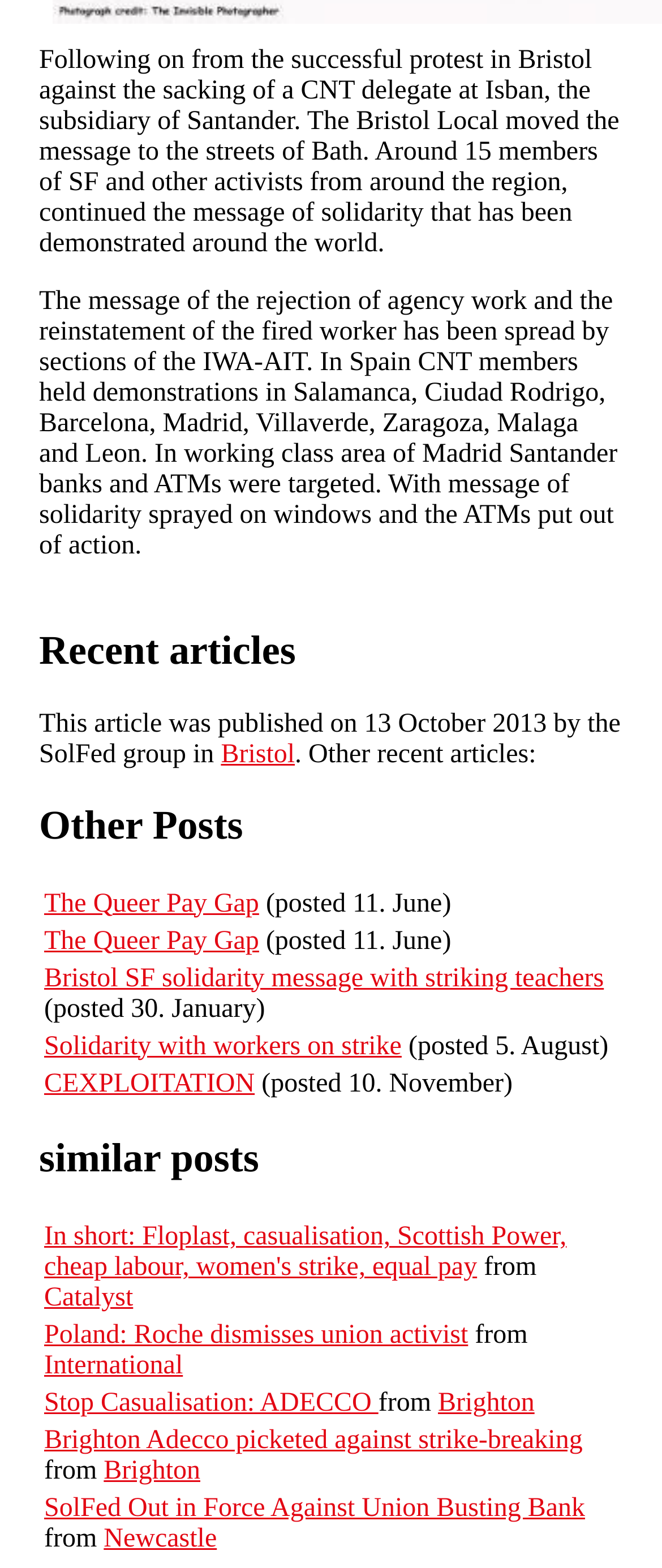Please reply to the following question using a single word or phrase: 
What is the name of the organization mentioned in the article?

SolFed